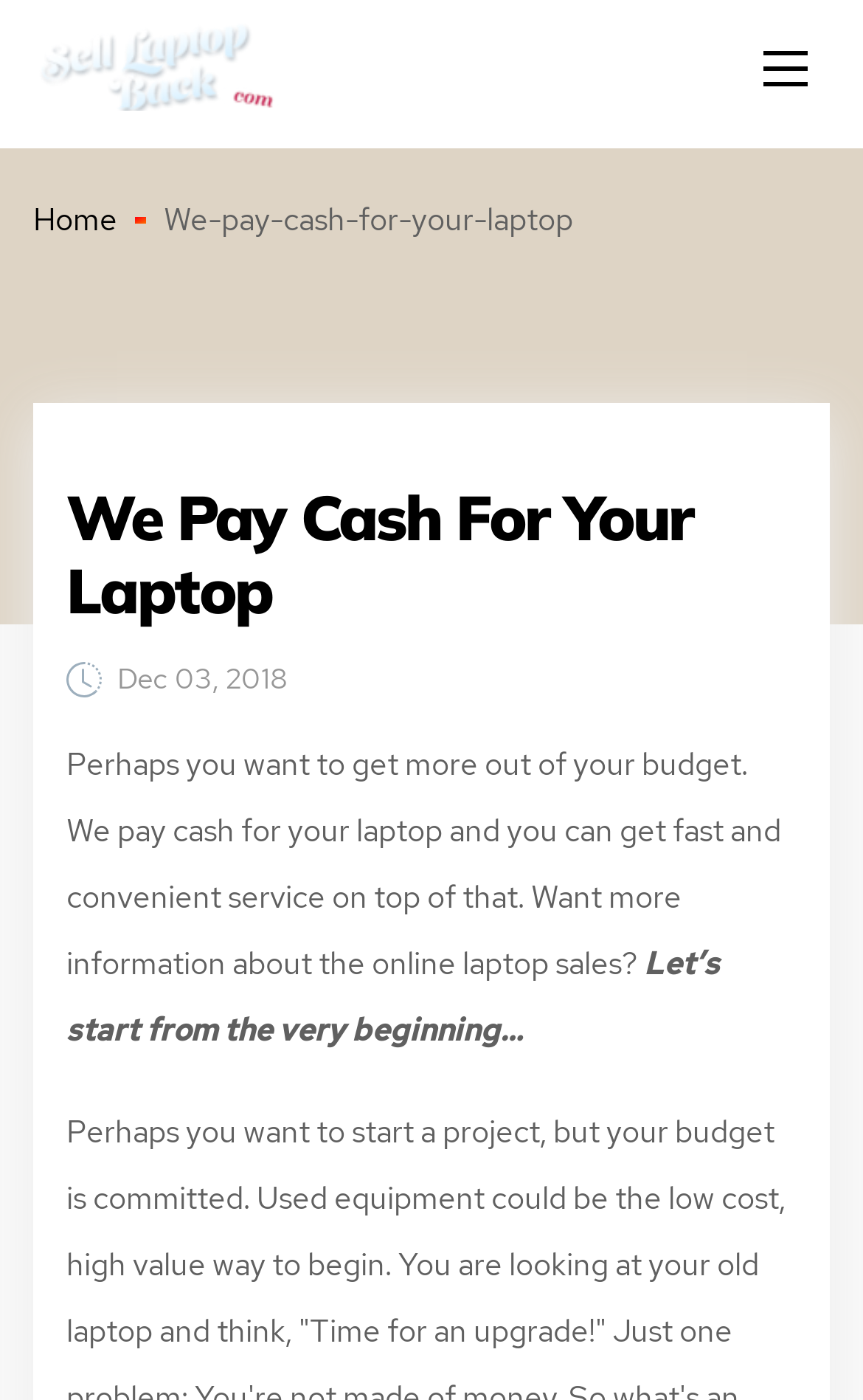What is the tone of the webpage's content?
Provide a detailed and extensive answer to the question.

The tone of the webpage's content appears to be informative, as it provides information about the website's service and how it works, without being overly promotional or persuasive. The text is written in a clear and concise manner, suggesting that the website aims to educate its visitors about its offerings.